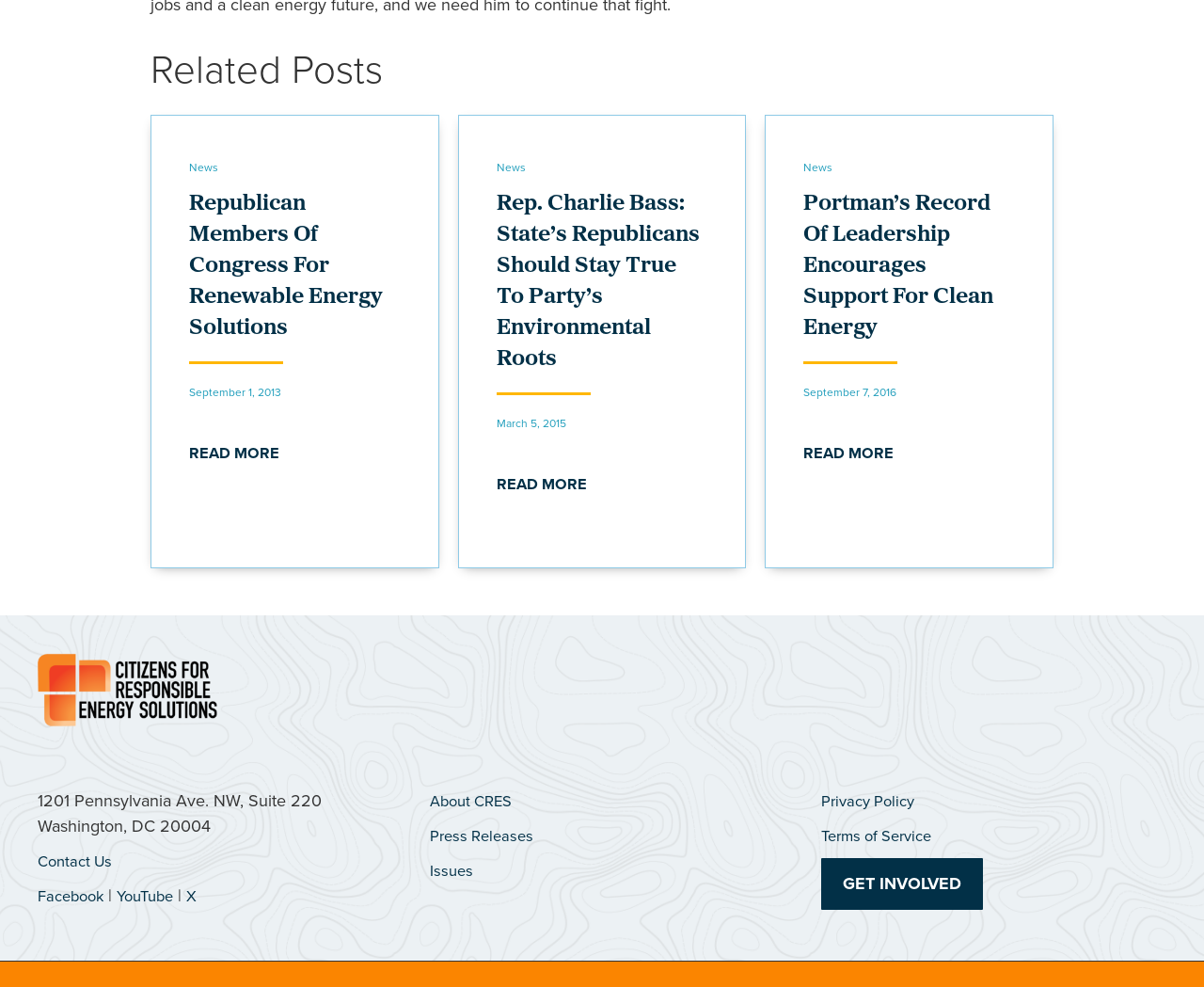Provide a brief response to the question below using one word or phrase:
How many articles are on this webpage?

3